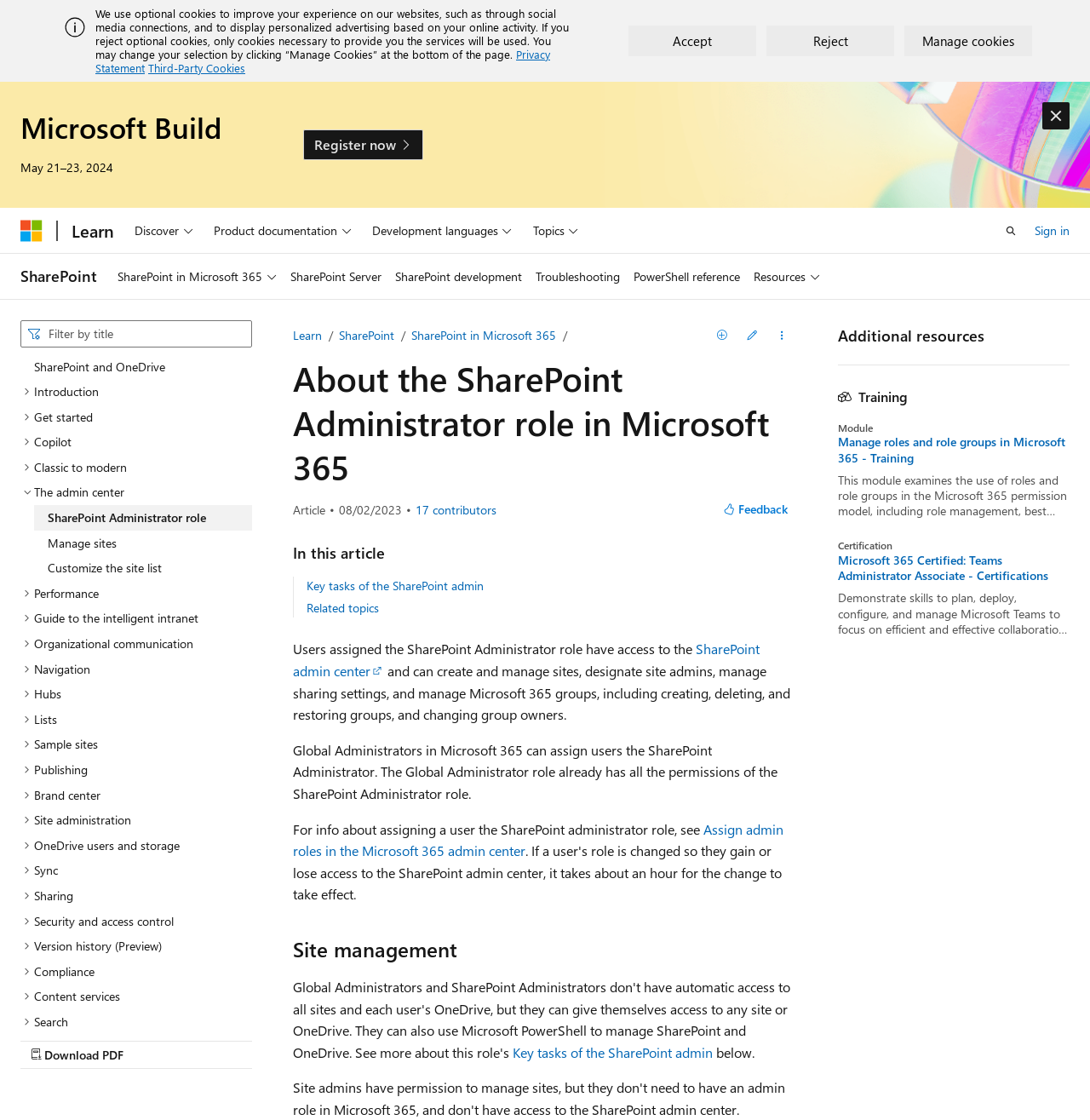Find the bounding box coordinates of the element to click in order to complete the given instruction: "Download PDF."

[0.019, 0.93, 0.231, 0.954]